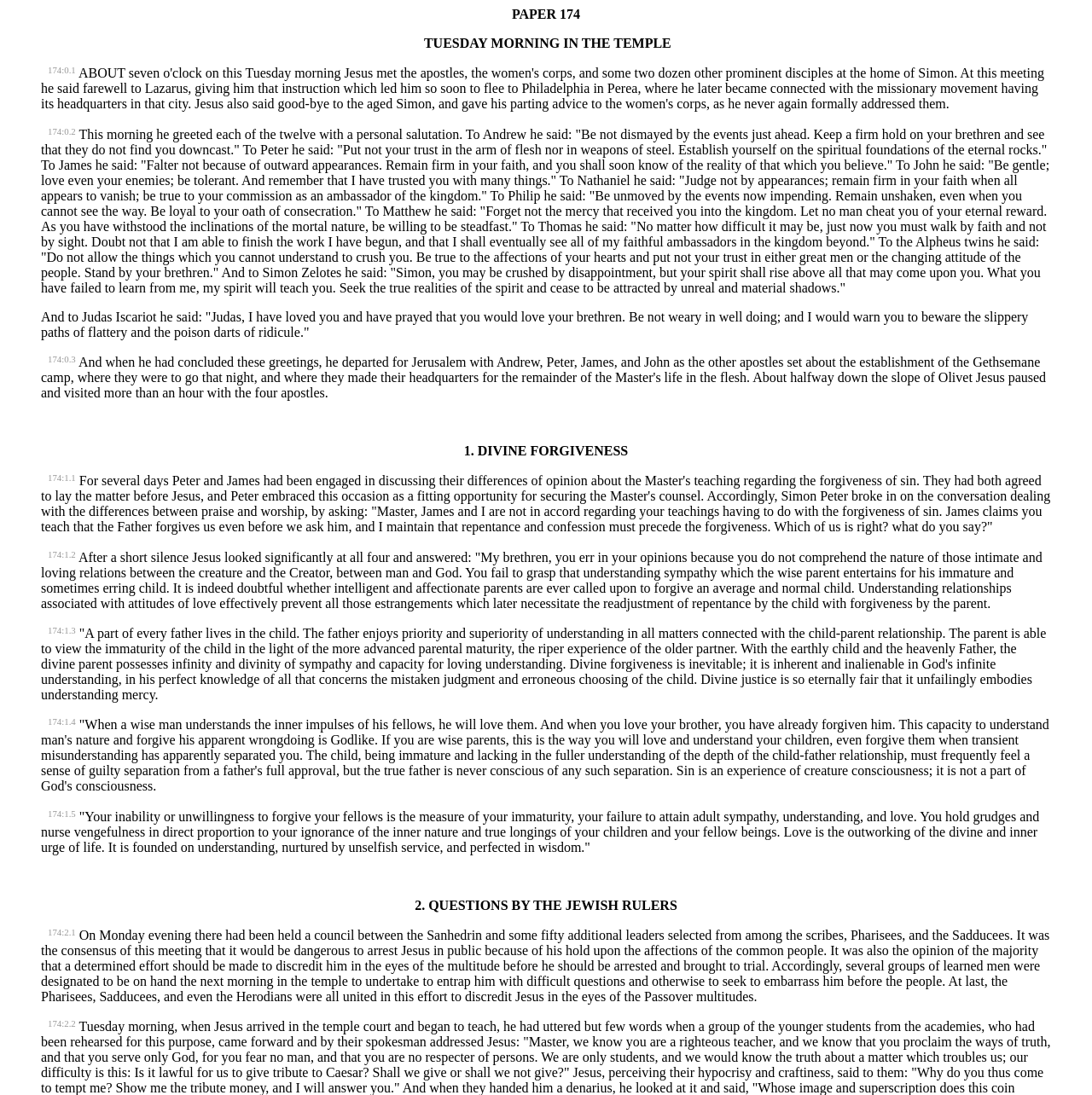What is the title of this paper?
Please provide a detailed answer to the question.

The title of this paper is 'PAPER 174' which is located at the top of the webpage, indicated by the StaticText element with bounding box coordinates [0.469, 0.006, 0.531, 0.019].